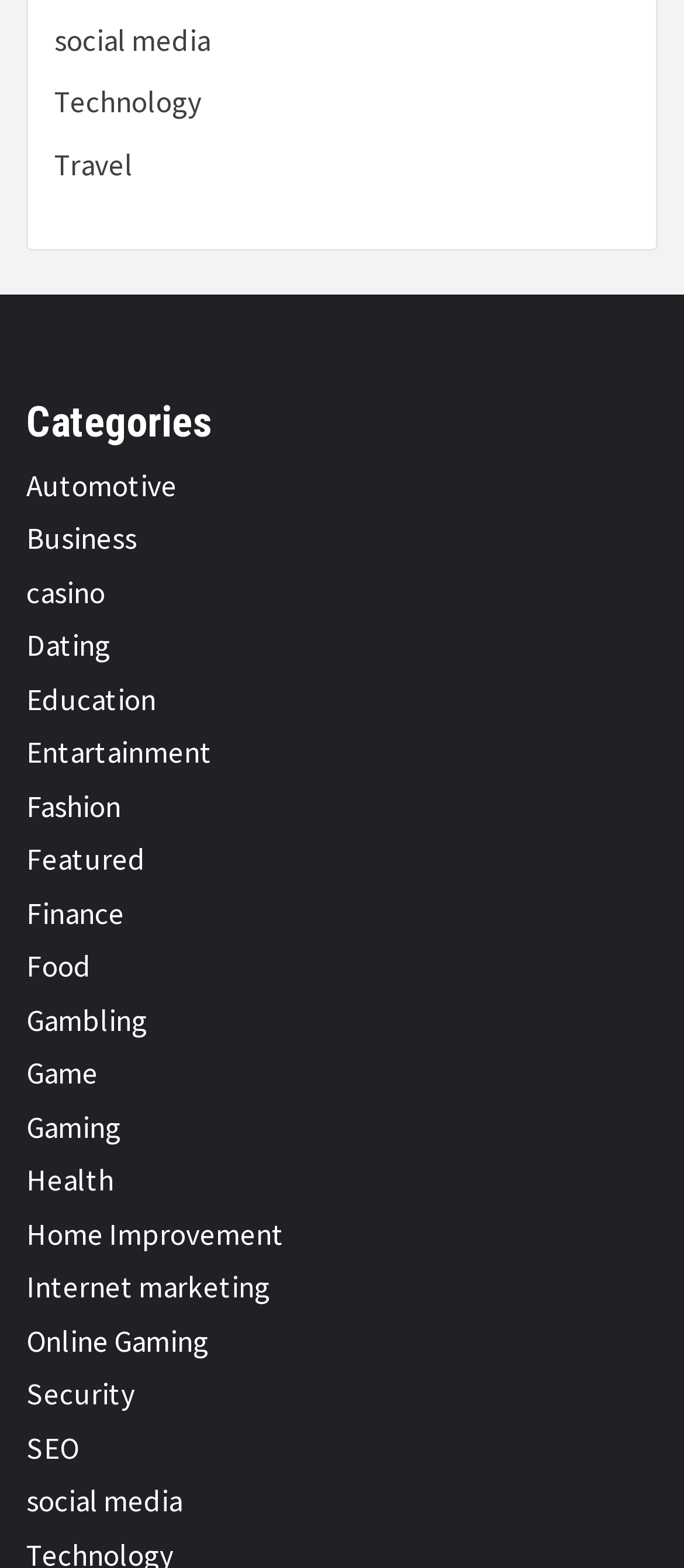Please specify the bounding box coordinates of the element that should be clicked to execute the given instruction: 'Browse social media'. Ensure the coordinates are four float numbers between 0 and 1, expressed as [left, top, right, bottom].

[0.038, 0.945, 0.267, 0.97]